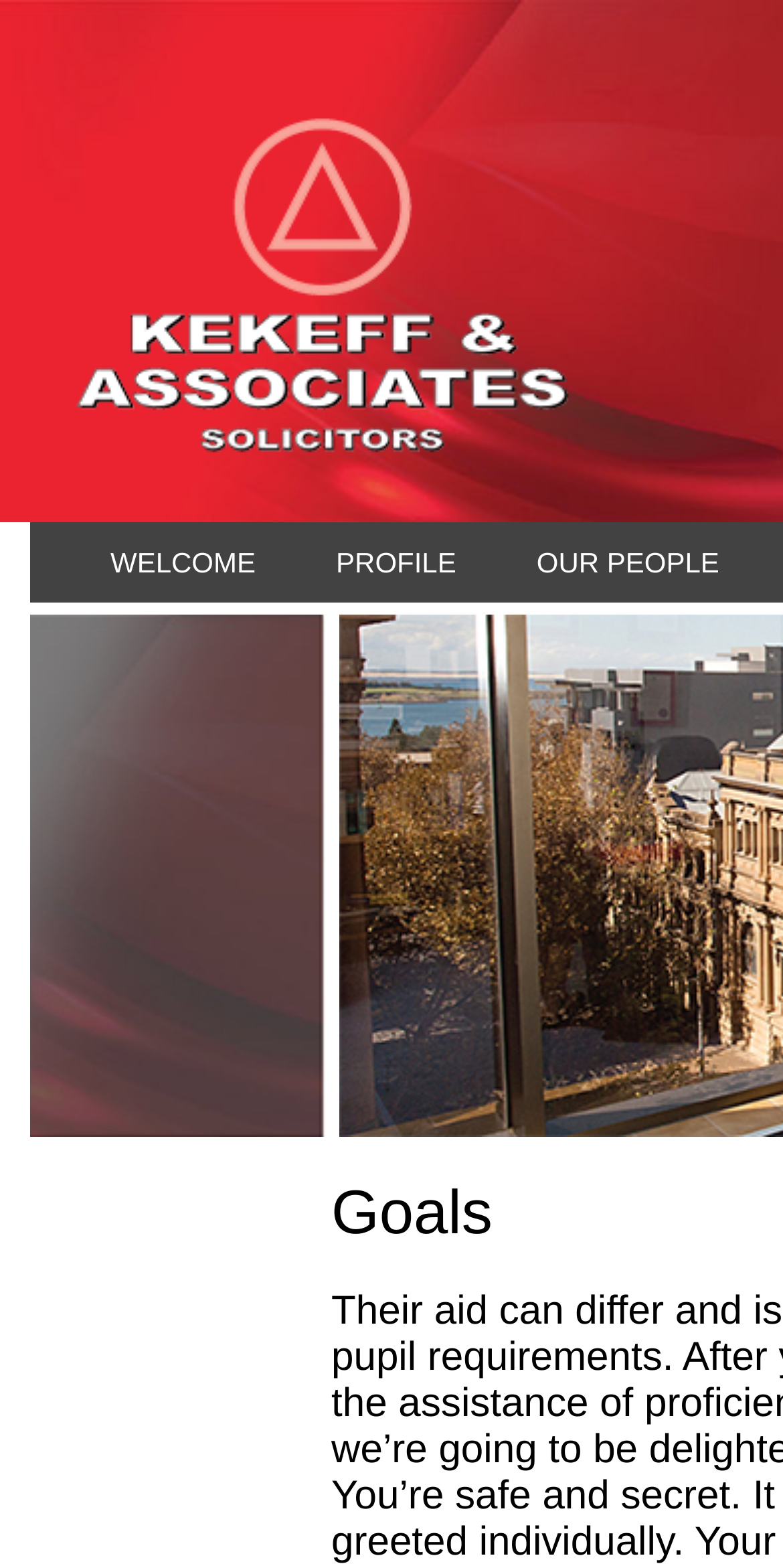Find the bounding box coordinates corresponding to the UI element with the description: "Welcome". The coordinates should be formatted as [left, top, right, bottom], with values as floats between 0 and 1.

[0.09, 0.333, 0.378, 0.384]